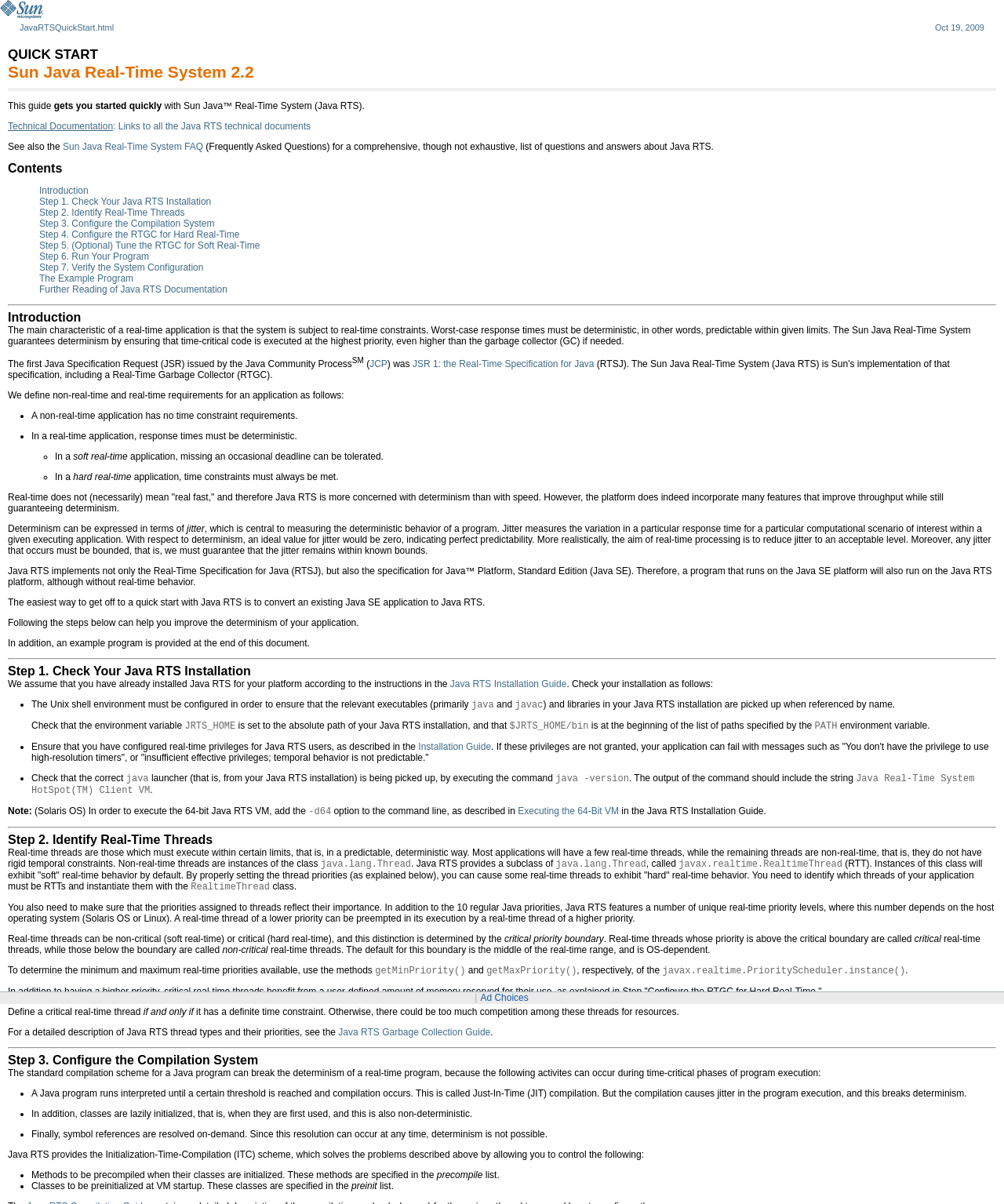What is the difference between soft and hard real-time applications?
Can you give a detailed and elaborate answer to the question?

In a soft real-time application, missing an occasional deadline can be tolerated, whereas in a hard real-time application, time constraints must always be met, and any jitter that occurs must be bounded.